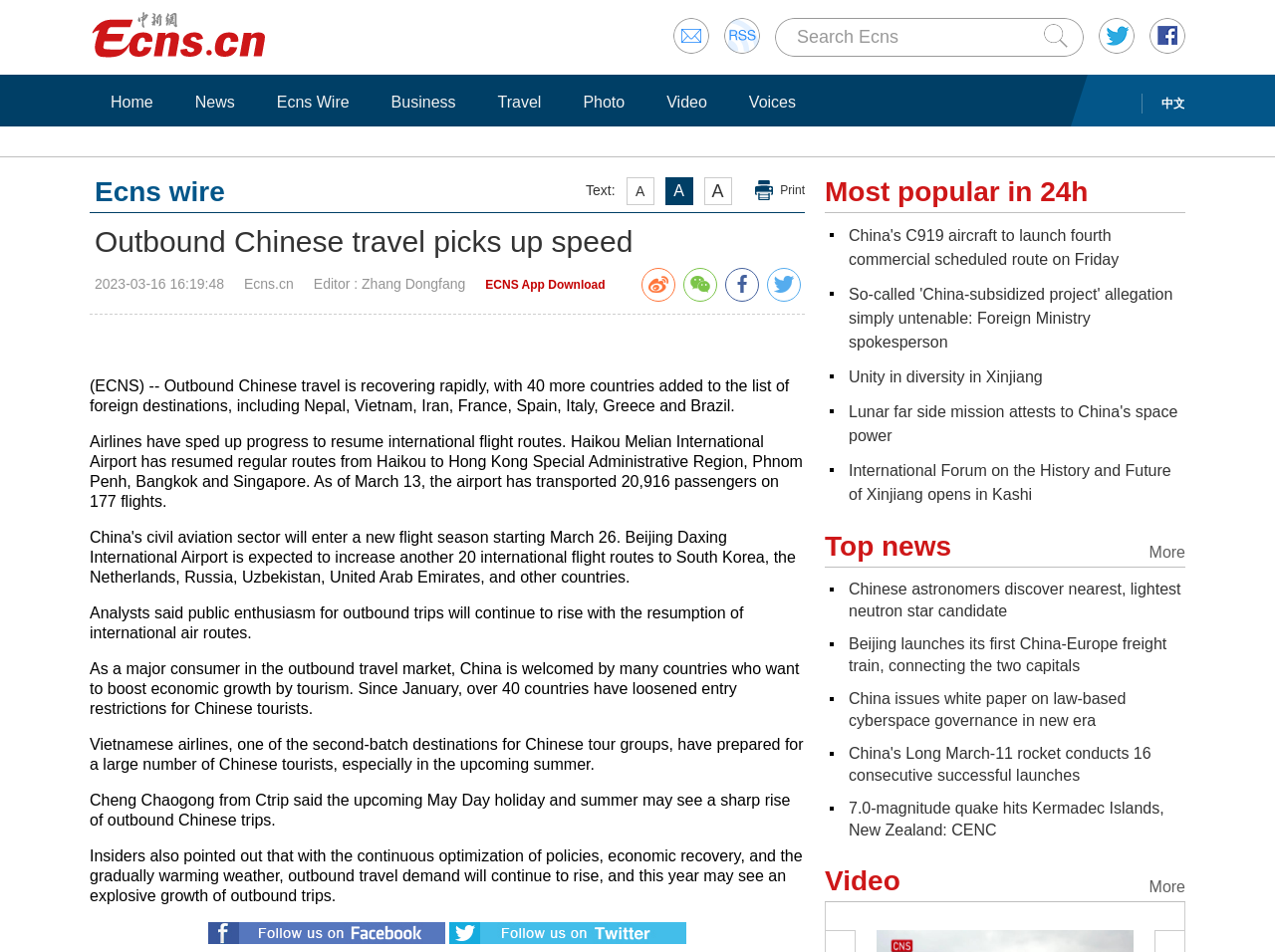What is the name of the airport mentioned in the article?
From the screenshot, supply a one-word or short-phrase answer.

Haikou Melian International Airport